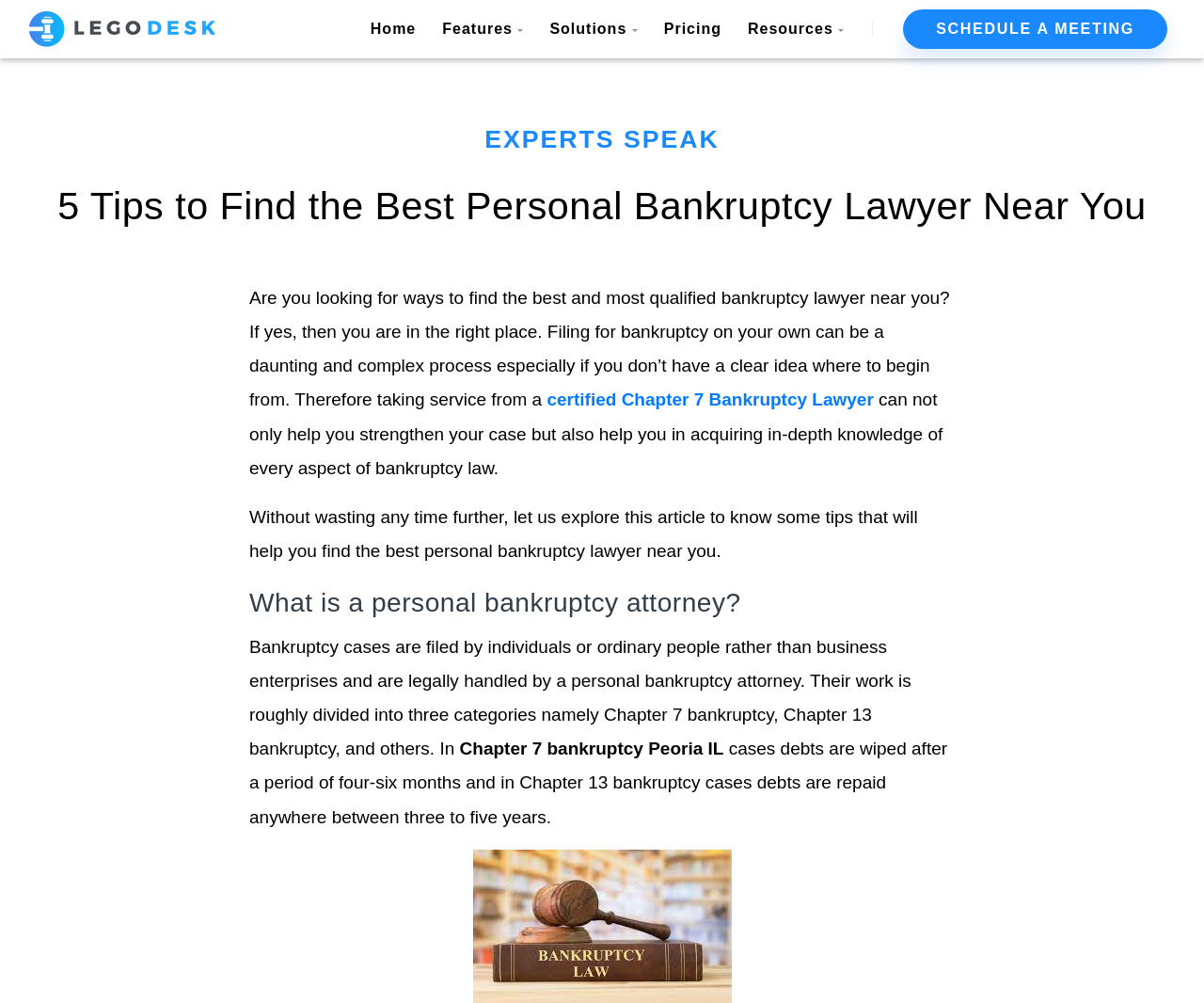Identify the bounding box of the UI element that matches this description: "Experts Speak".

[0.402, 0.124, 0.598, 0.153]